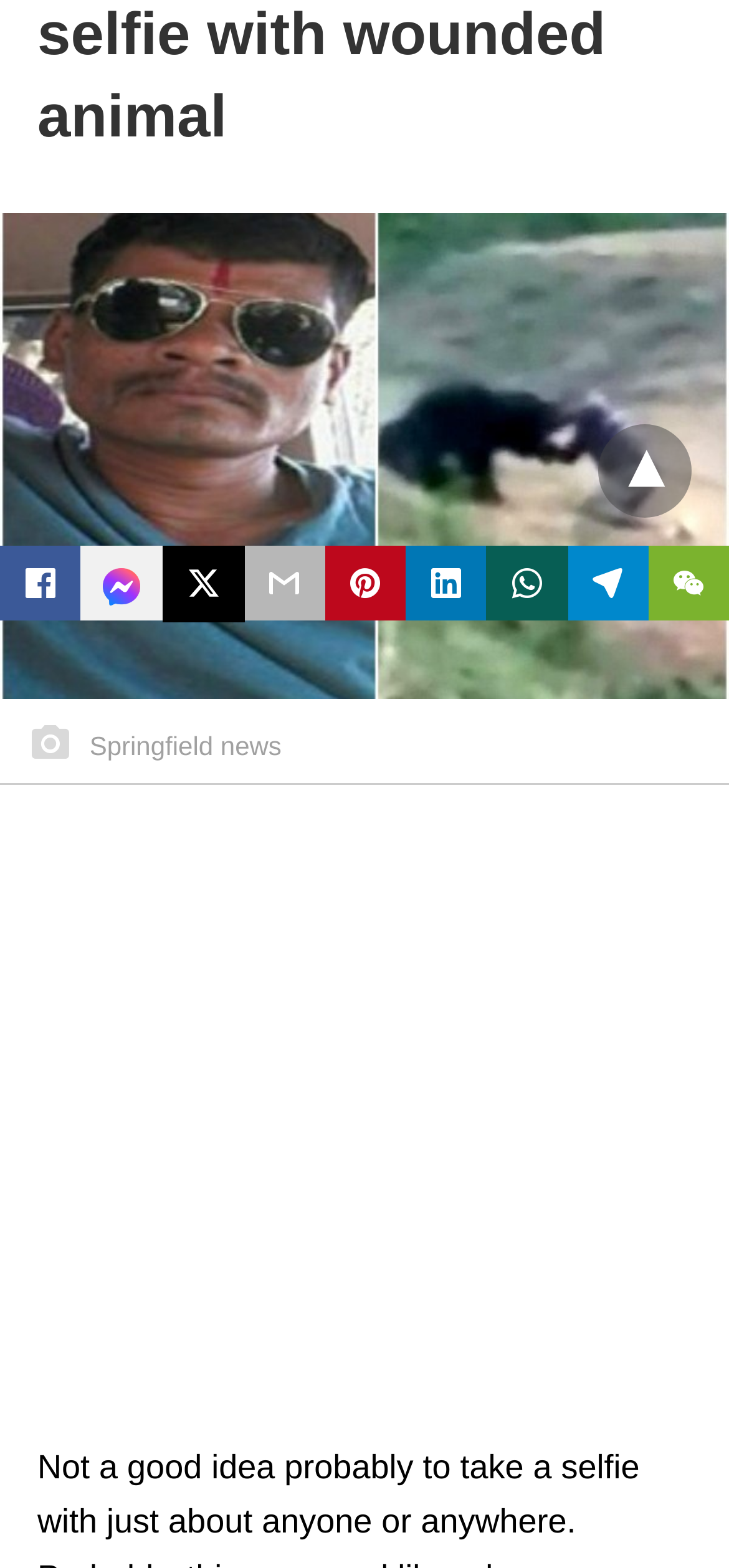Provide the bounding box coordinates for the specified HTML element described in this description: "title="whatsapp share"". The coordinates should be four float numbers ranging from 0 to 1, in the format [left, top, right, bottom].

[0.667, 0.348, 0.778, 0.396]